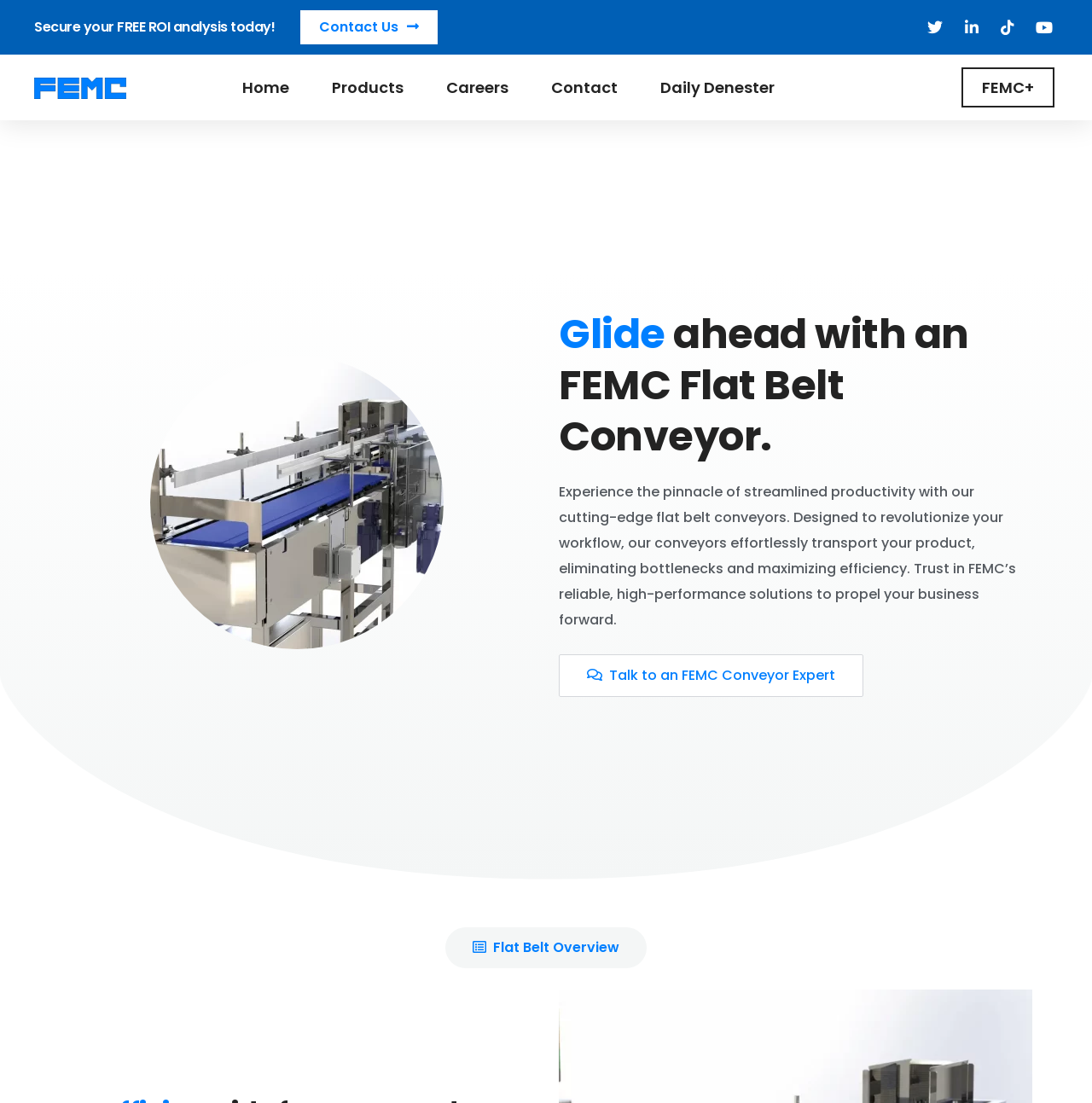Please answer the following question using a single word or phrase: 
Is there a call-to-action to get a free ROI analysis?

Yes